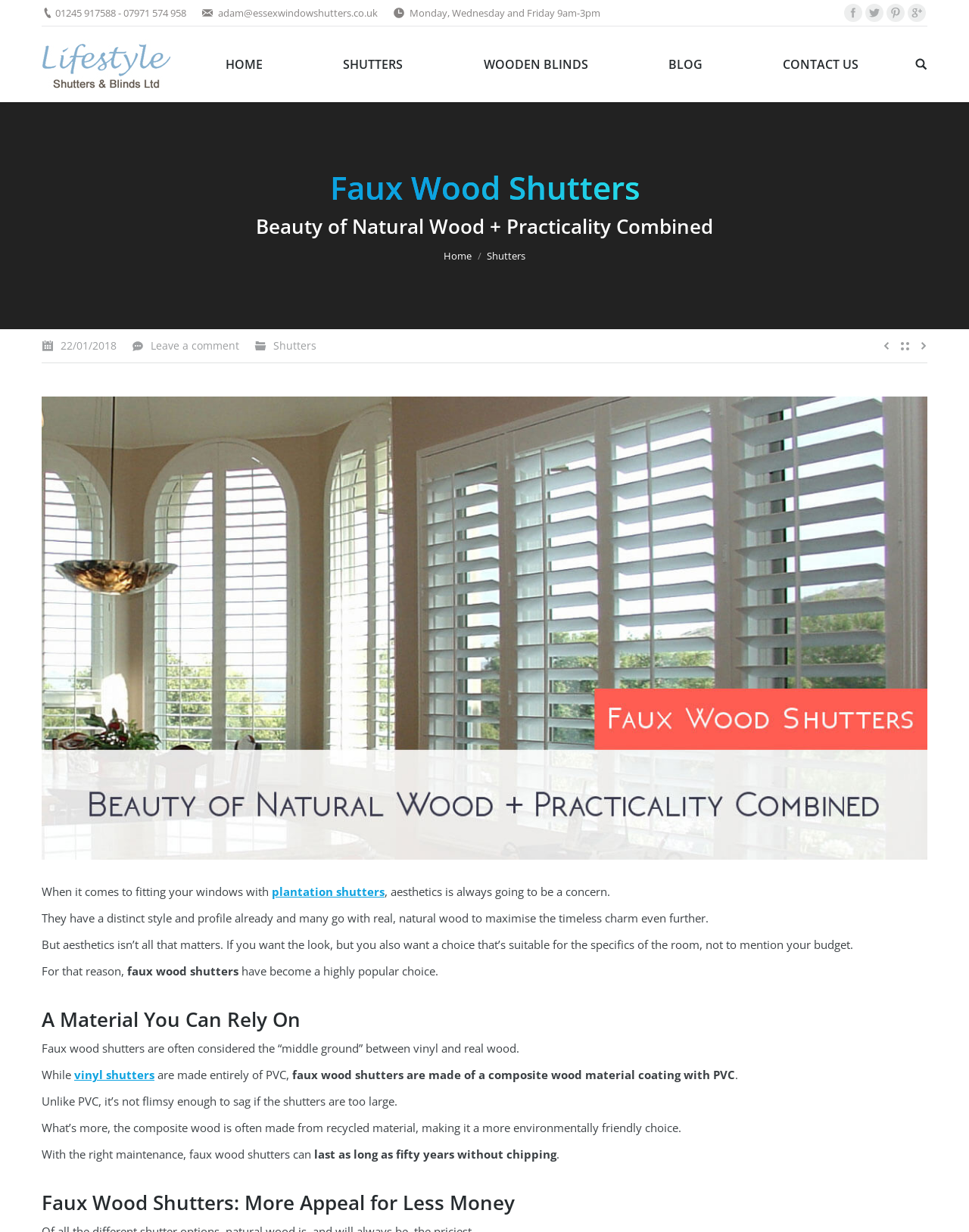Please identify the coordinates of the bounding box that should be clicked to fulfill this instruction: "Read the report on Armenia's 2008 Presidential Election".

None